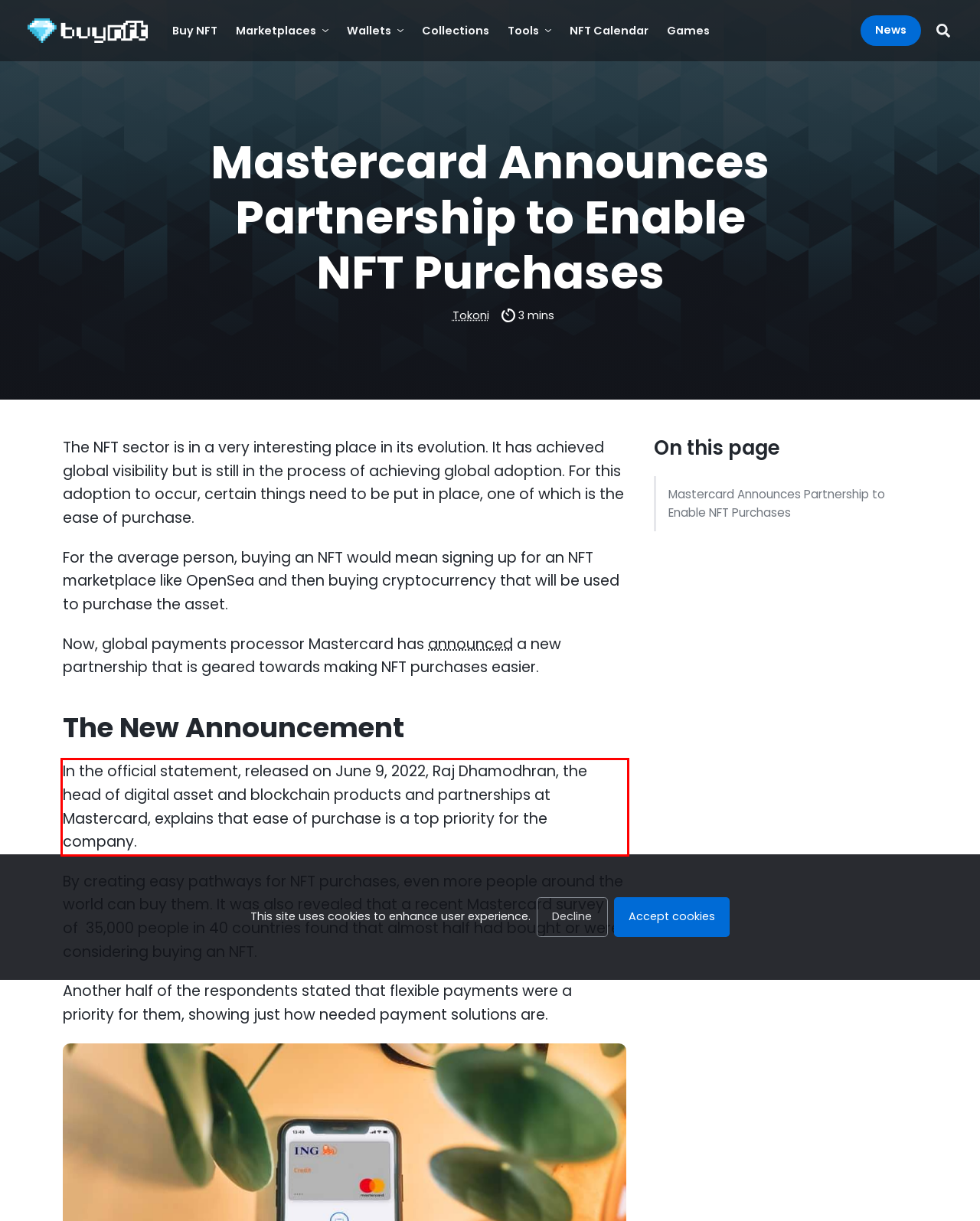The screenshot you have been given contains a UI element surrounded by a red rectangle. Use OCR to read and extract the text inside this red rectangle.

In the official statement, released on June 9, 2022, Raj Dhamodhran, the head of digital asset and blockchain products and partnerships at Mastercard, explains that ease of purchase is a top priority for the company.